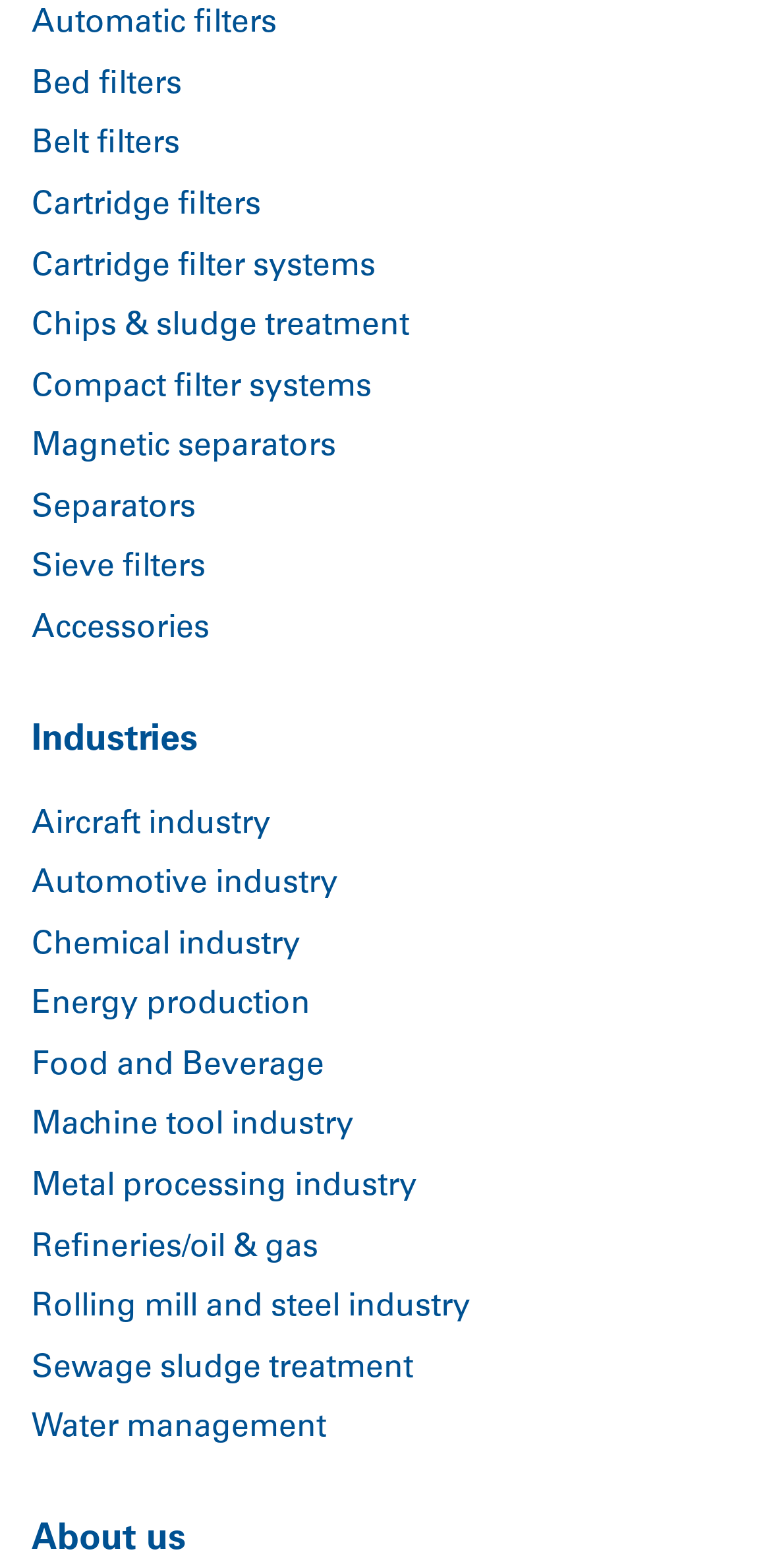How many links are listed under 'Industries'?
Based on the image, answer the question with a single word or brief phrase.

13